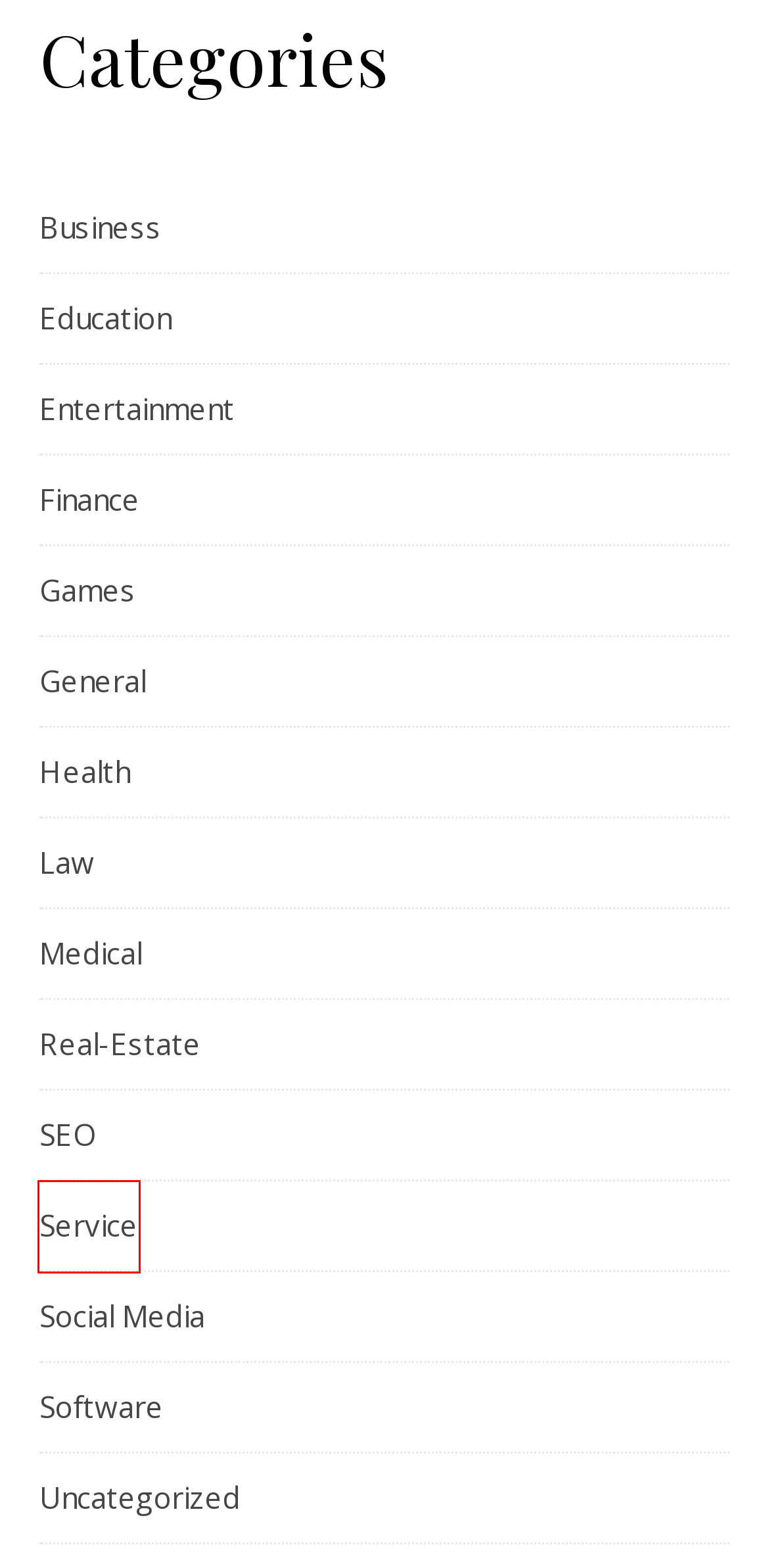Look at the screenshot of a webpage where a red bounding box surrounds a UI element. Your task is to select the best-matching webpage description for the new webpage after you click the element within the bounding box. The available options are:
A. Social Media – The Sound
B. Real-Estate – The Sound
C. Games – The Sound
D. Service – The Sound
E. Software – The Sound
F. SEO – The Sound
G. Business – The Sound
H. Law – The Sound

D